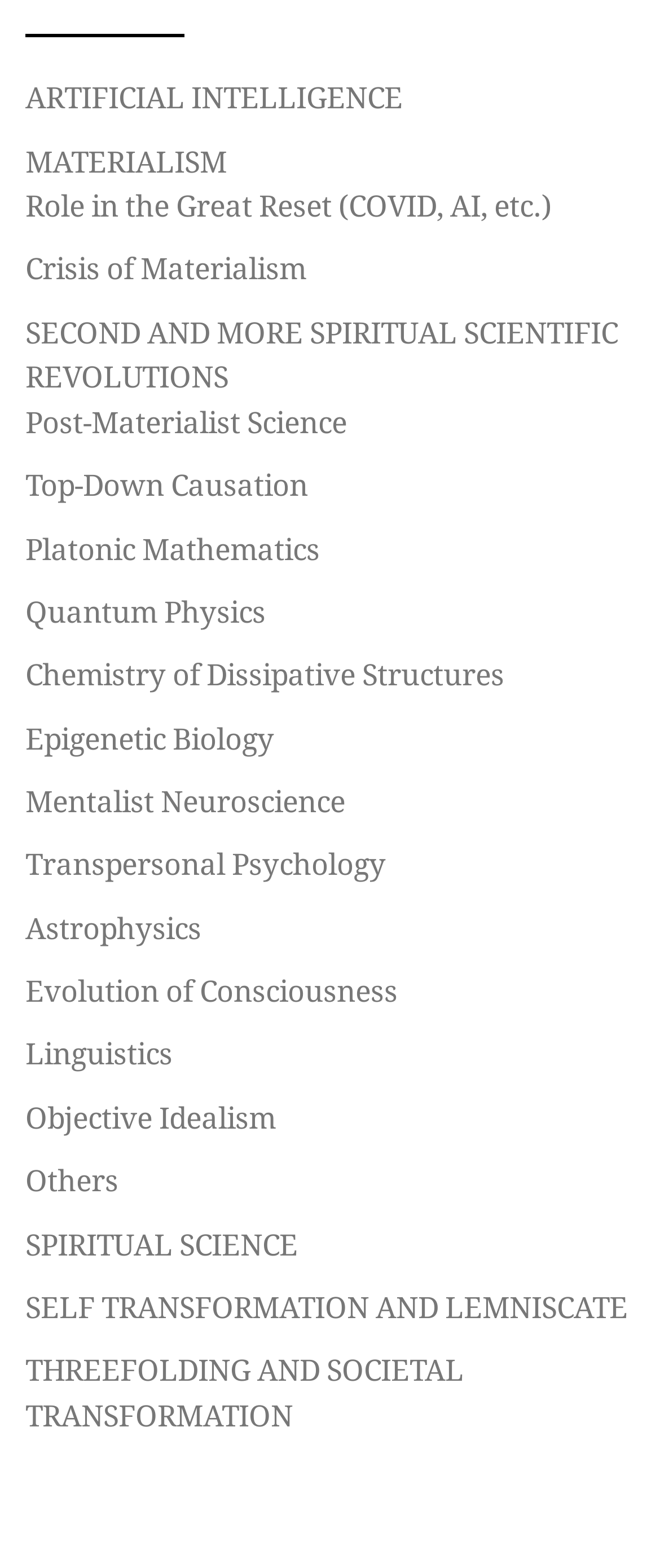How many links are on the webpage?
Based on the image, respond with a single word or phrase.

19